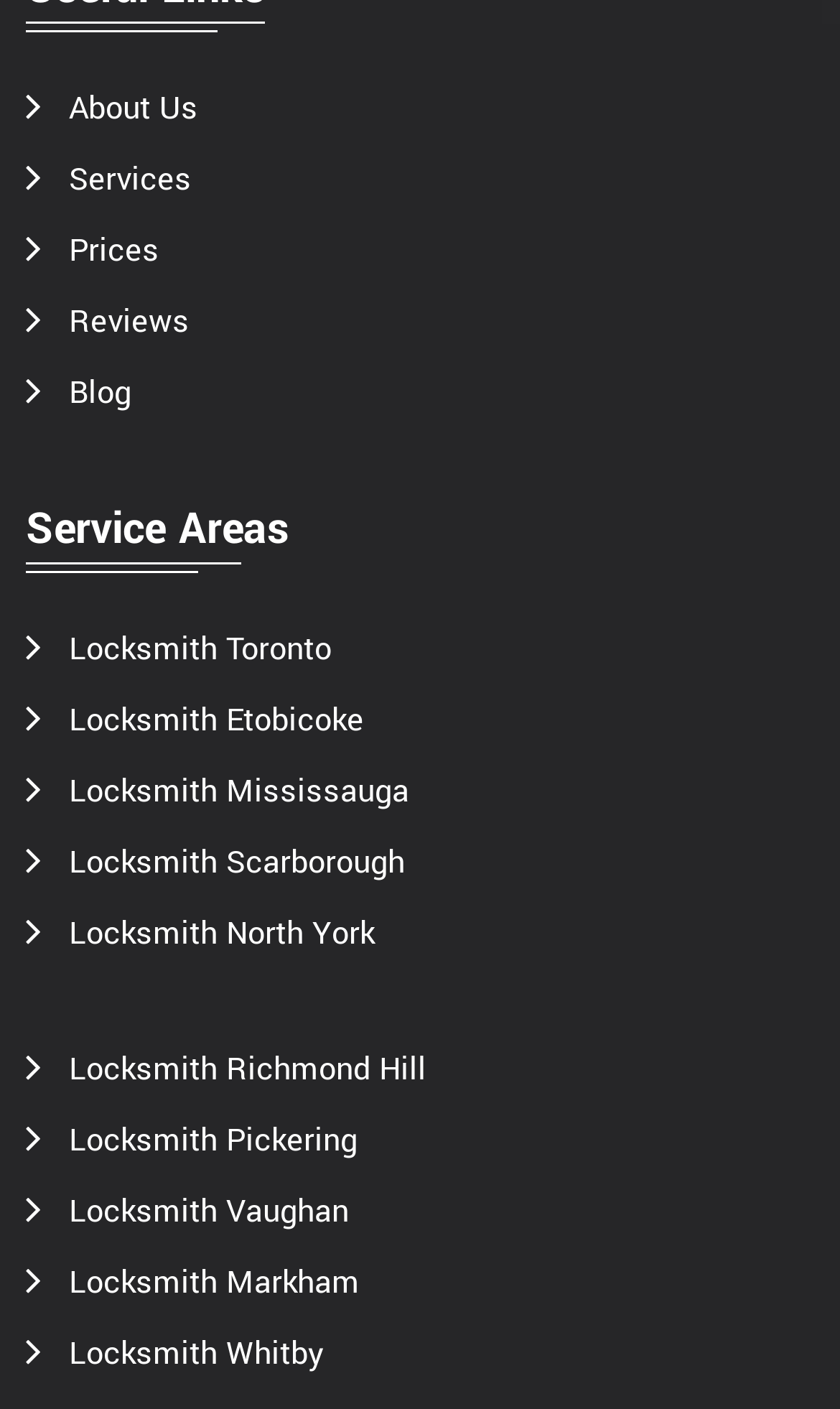Please find and report the bounding box coordinates of the element to click in order to perform the following action: "read reviews". The coordinates should be expressed as four float numbers between 0 and 1, in the format [left, top, right, bottom].

[0.082, 0.213, 0.226, 0.244]